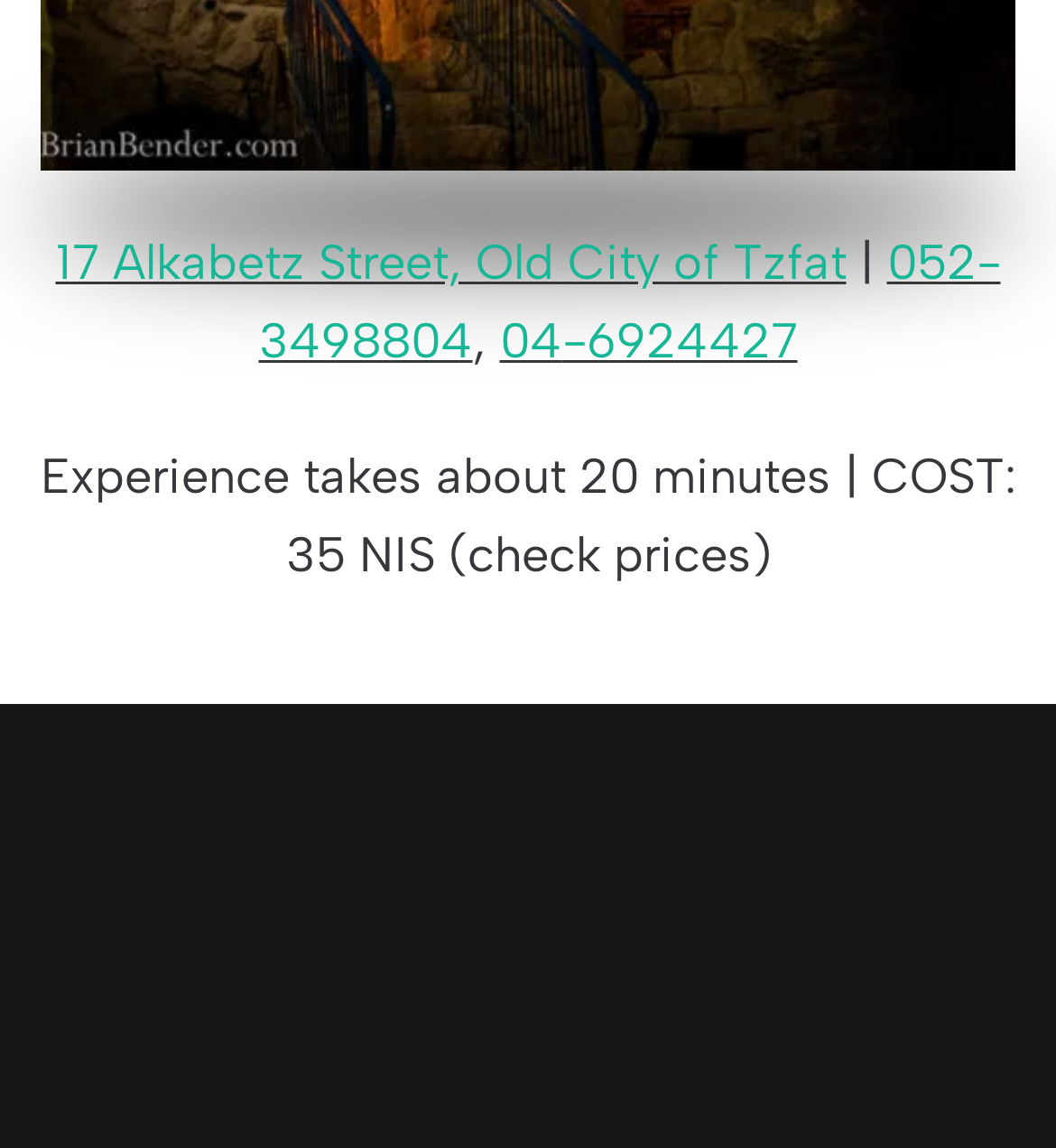Who owns the copyright of the website?
Please provide a comprehensive answer to the question based on the webpage screenshot.

The copyright information is mentioned at the bottom of the webpage, which says 'Copyright © 2023 Livnot U'Lehibanot. All rights reserved'.